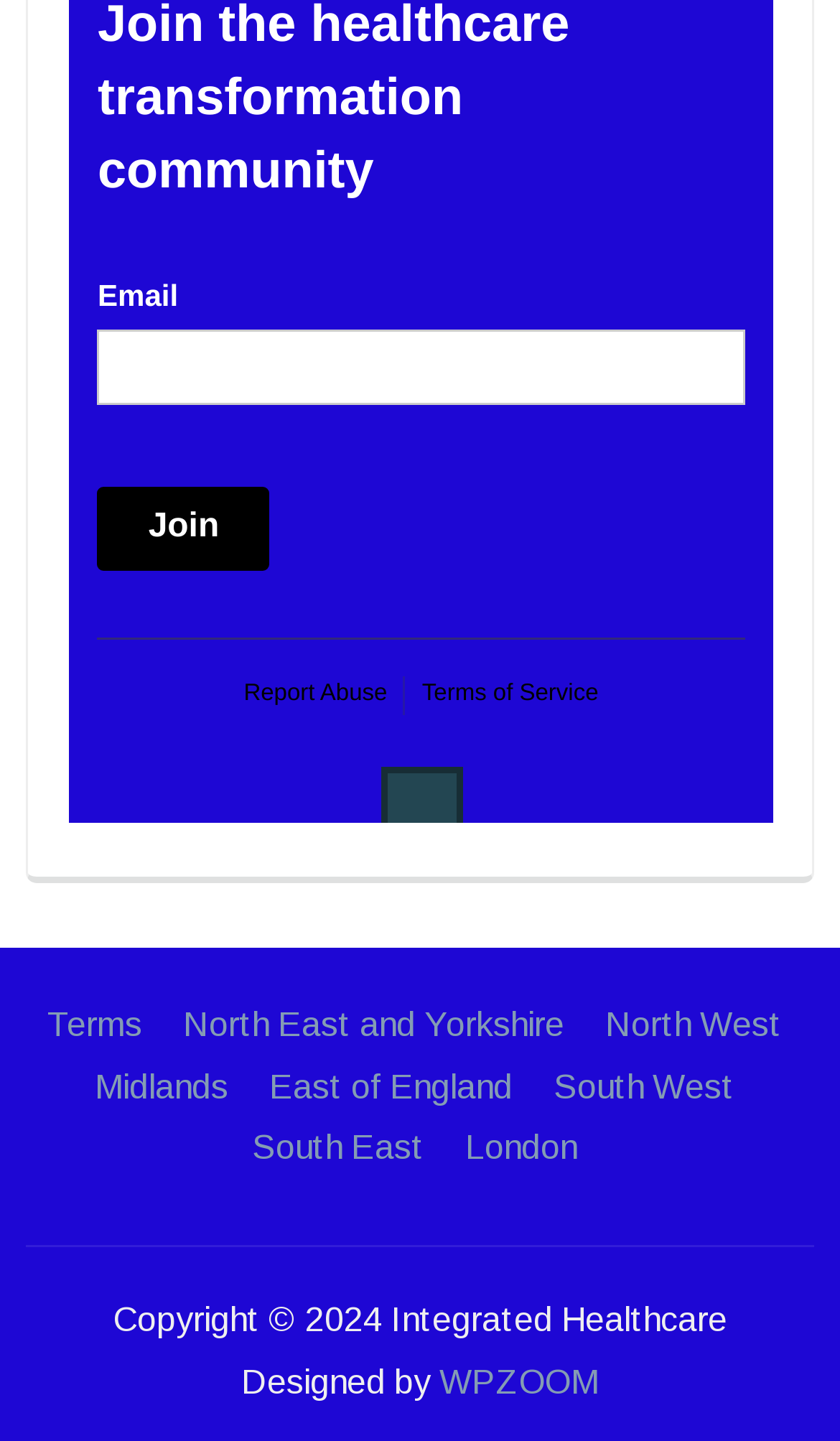Reply to the question below using a single word or brief phrase:
Who designed the webpage?

WPZOOM